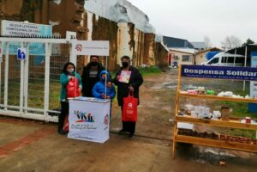Why are the individuals wearing masks?
From the details in the image, provide a complete and detailed answer to the question.

The individuals in the image are wearing masks, which suggests that they are taking health and safety measures to prevent the spread of diseases or illnesses. This is likely a precautionary measure to ensure the well-being of both the individuals involved in the charitable initiative and the people they are serving.